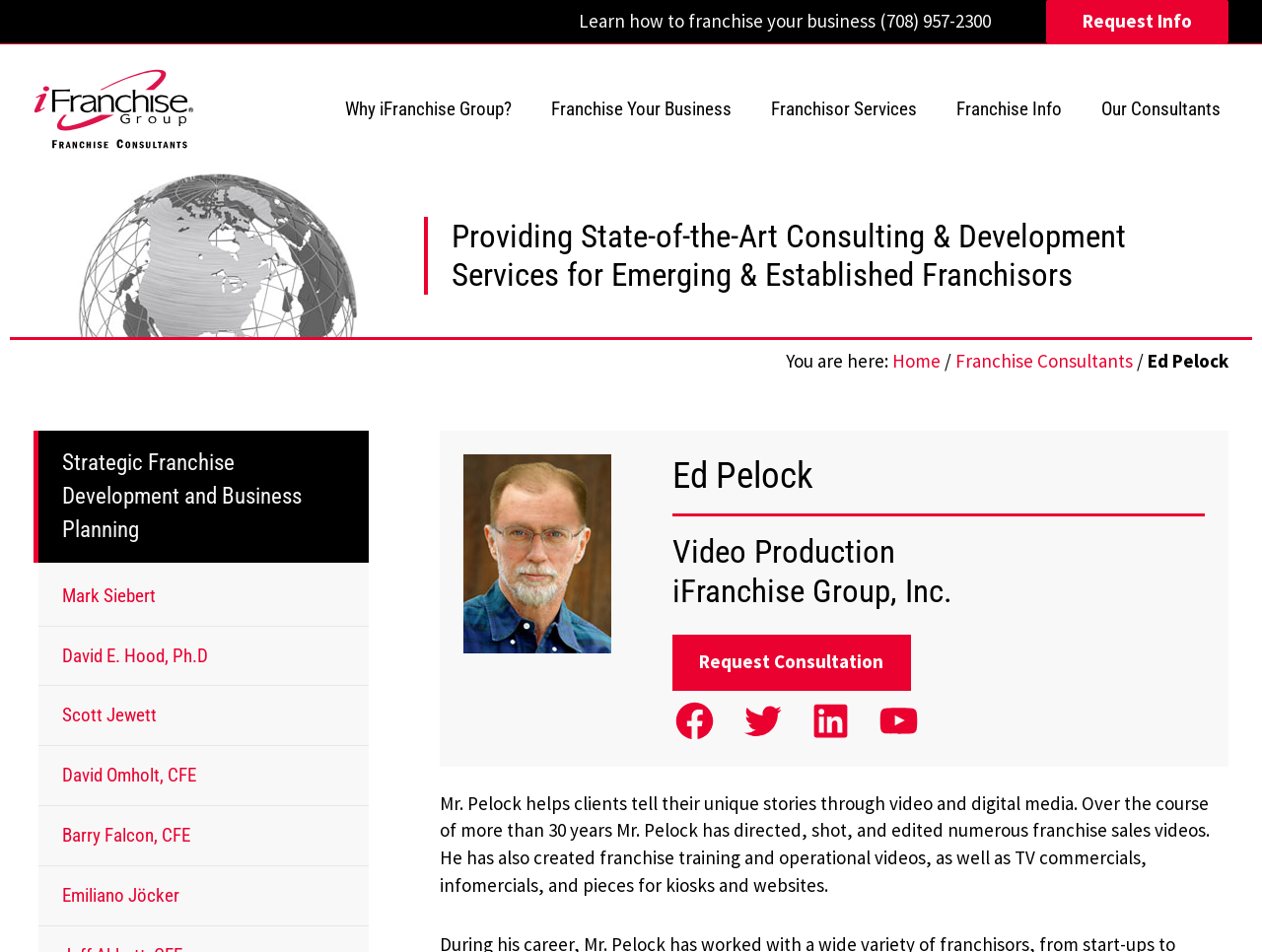Determine the bounding box coordinates of the region that needs to be clicked to achieve the task: "Request franchise information".

[0.829, 0.0, 0.973, 0.045]